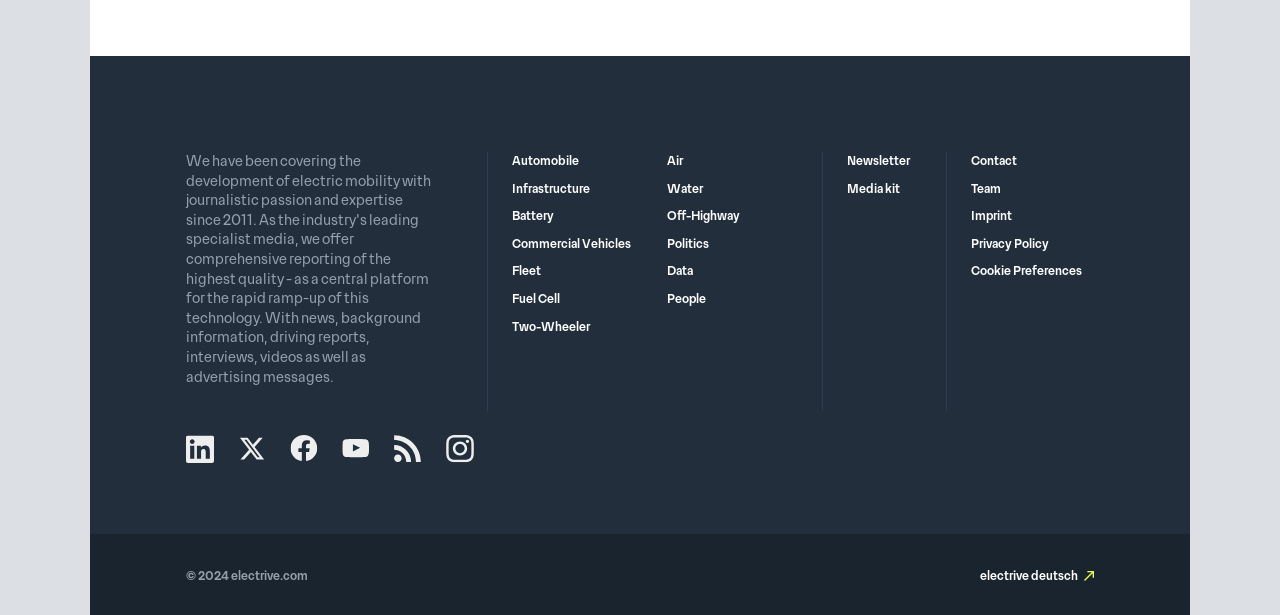Given the description: "YouTube", determine the bounding box coordinates of the UI element. The coordinates should be formatted as four float numbers between 0 and 1, [left, top, right, bottom].

[0.267, 0.708, 0.289, 0.753]